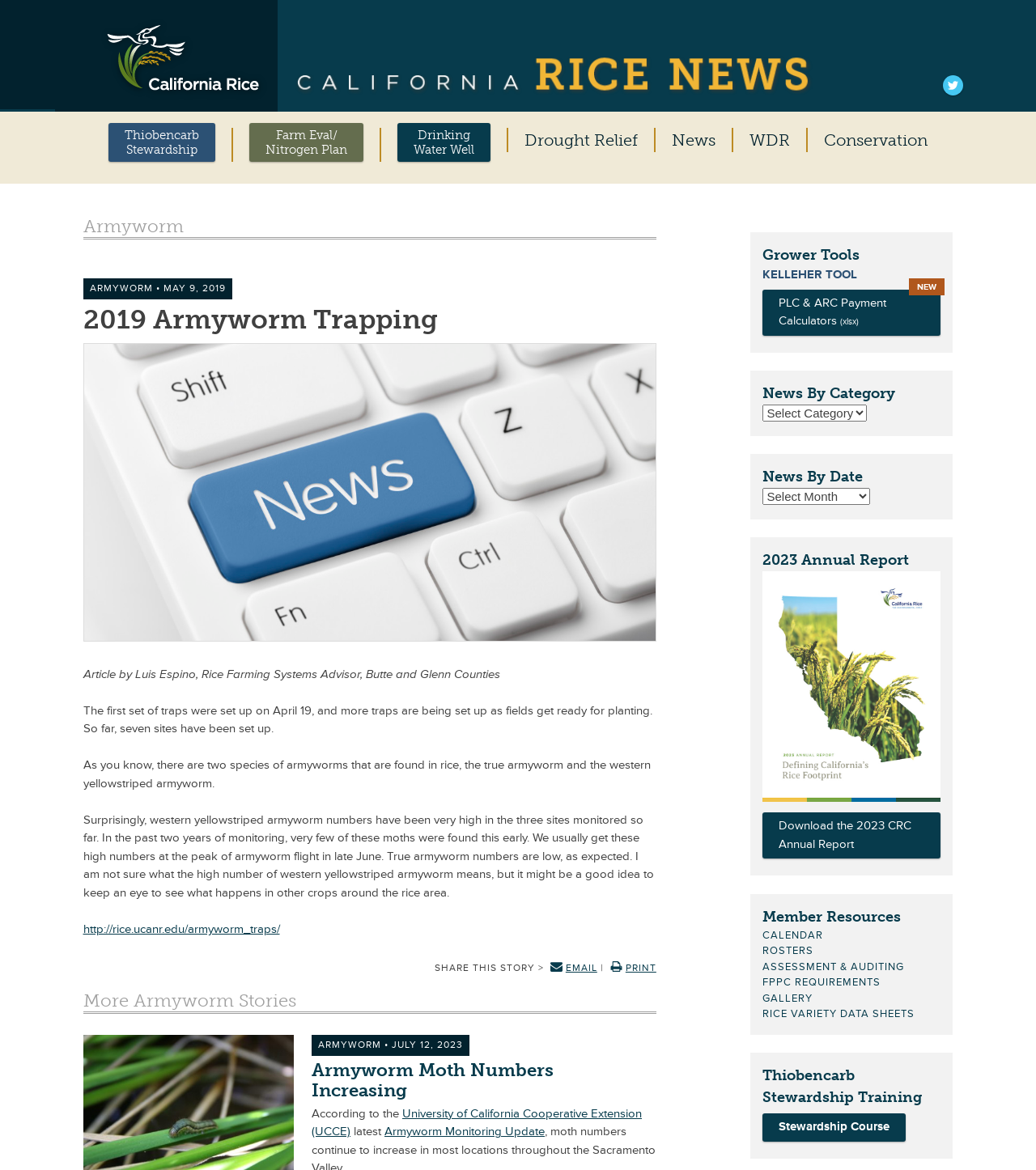Please indicate the bounding box coordinates for the clickable area to complete the following task: "Visit the Twitter page". The coordinates should be specified as four float numbers between 0 and 1, i.e., [left, top, right, bottom].

[0.91, 0.064, 0.93, 0.081]